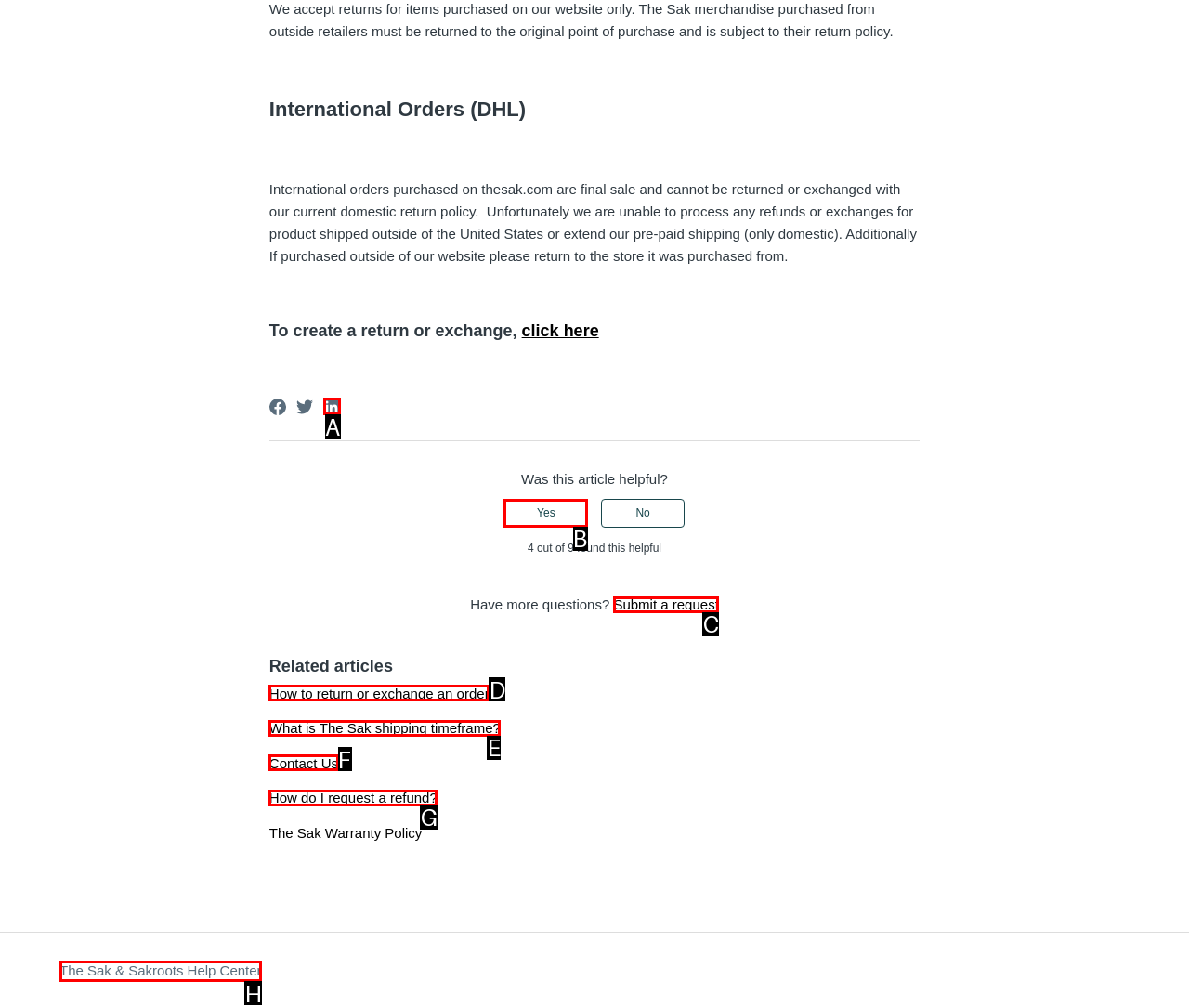Determine the right option to click to perform this task: Rate this article as helpful
Answer with the correct letter from the given choices directly.

B